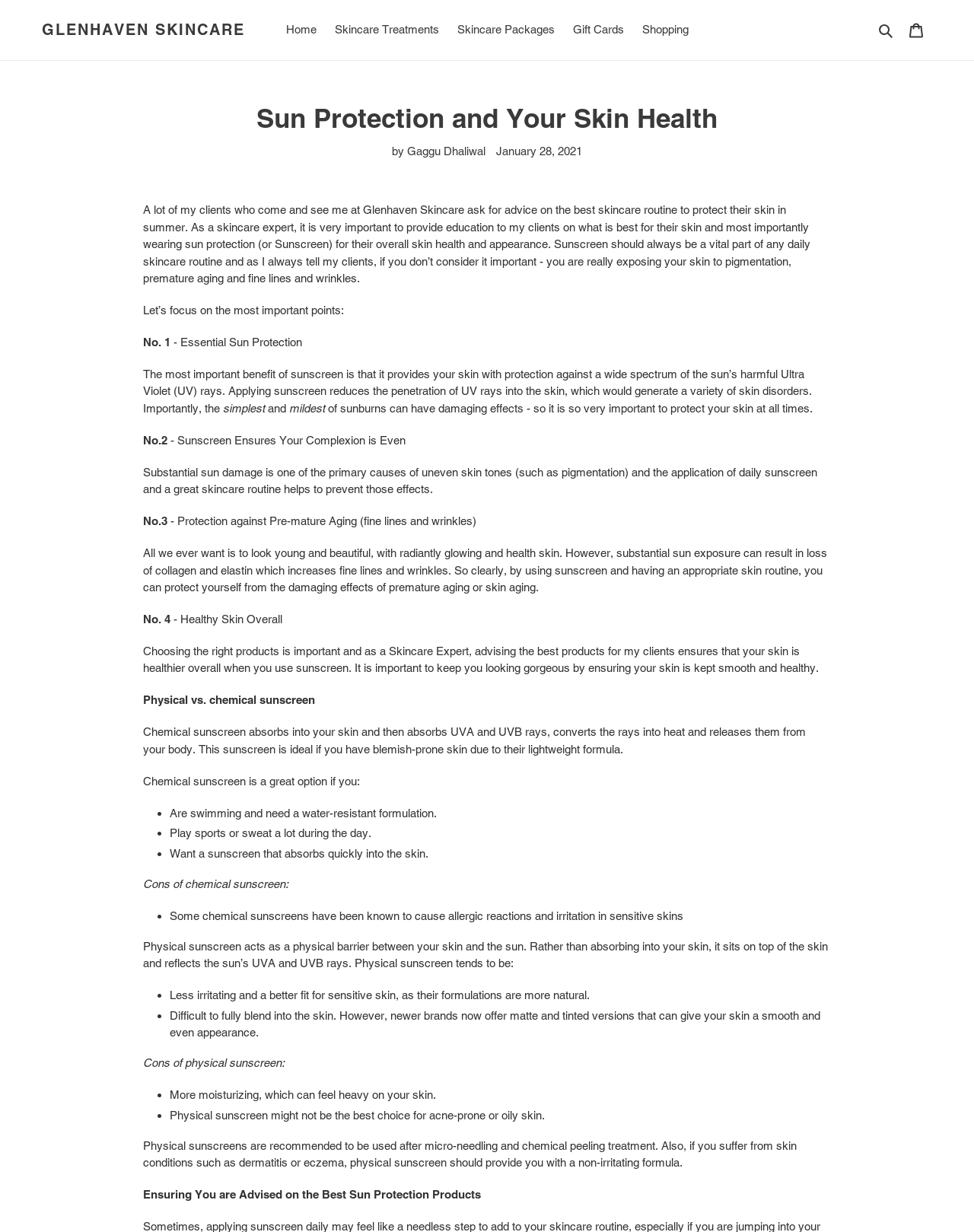What is the role of the author of this webpage? Analyze the screenshot and reply with just one word or a short phrase.

Skincare expert